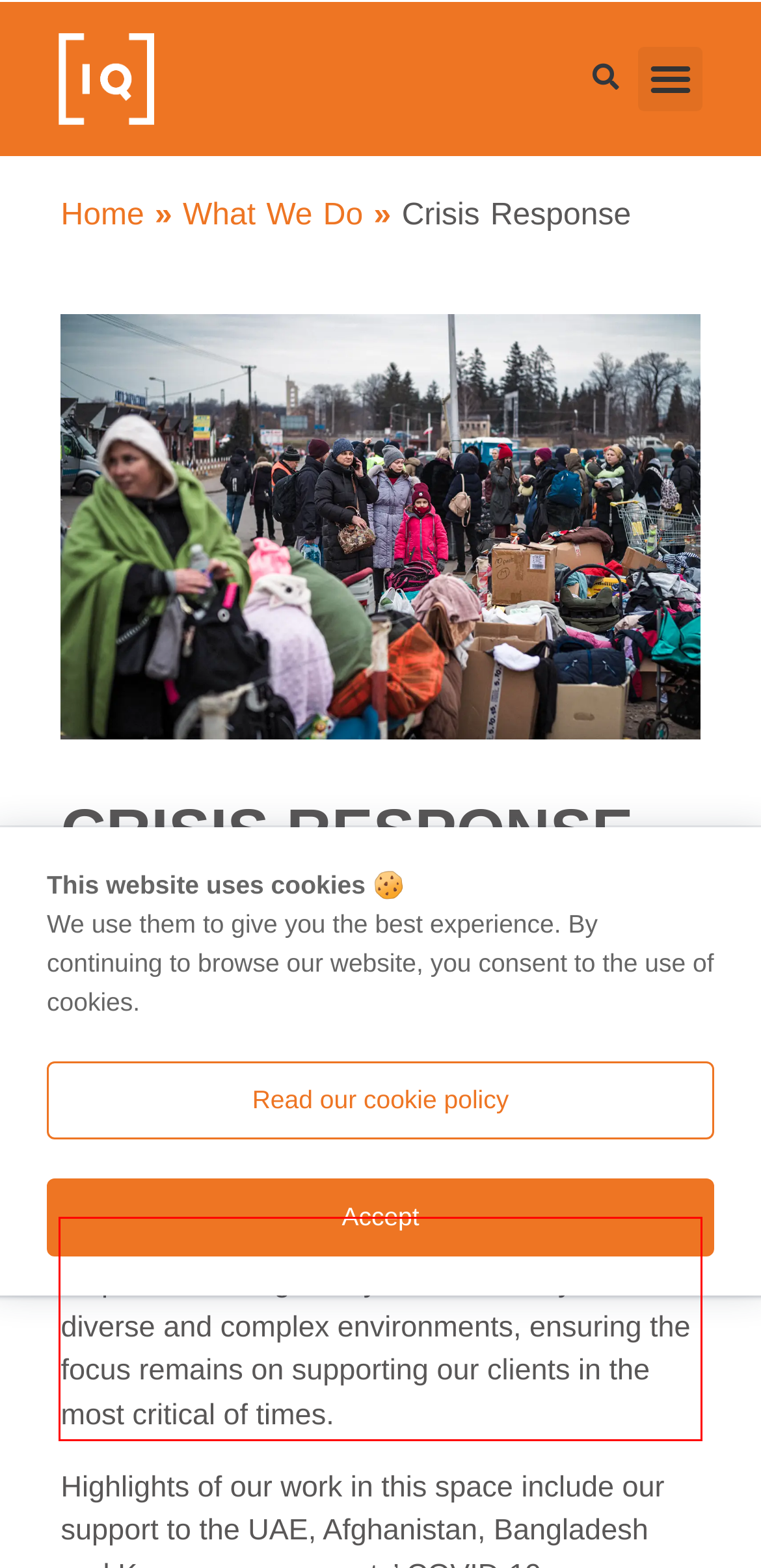Given a screenshot of a webpage, locate the red bounding box and extract the text it encloses.

We have decades of experience in crisis response working swiftly and effectively across diverse and complex environments, ensuring the focus remains on supporting our clients in the most critical of times.